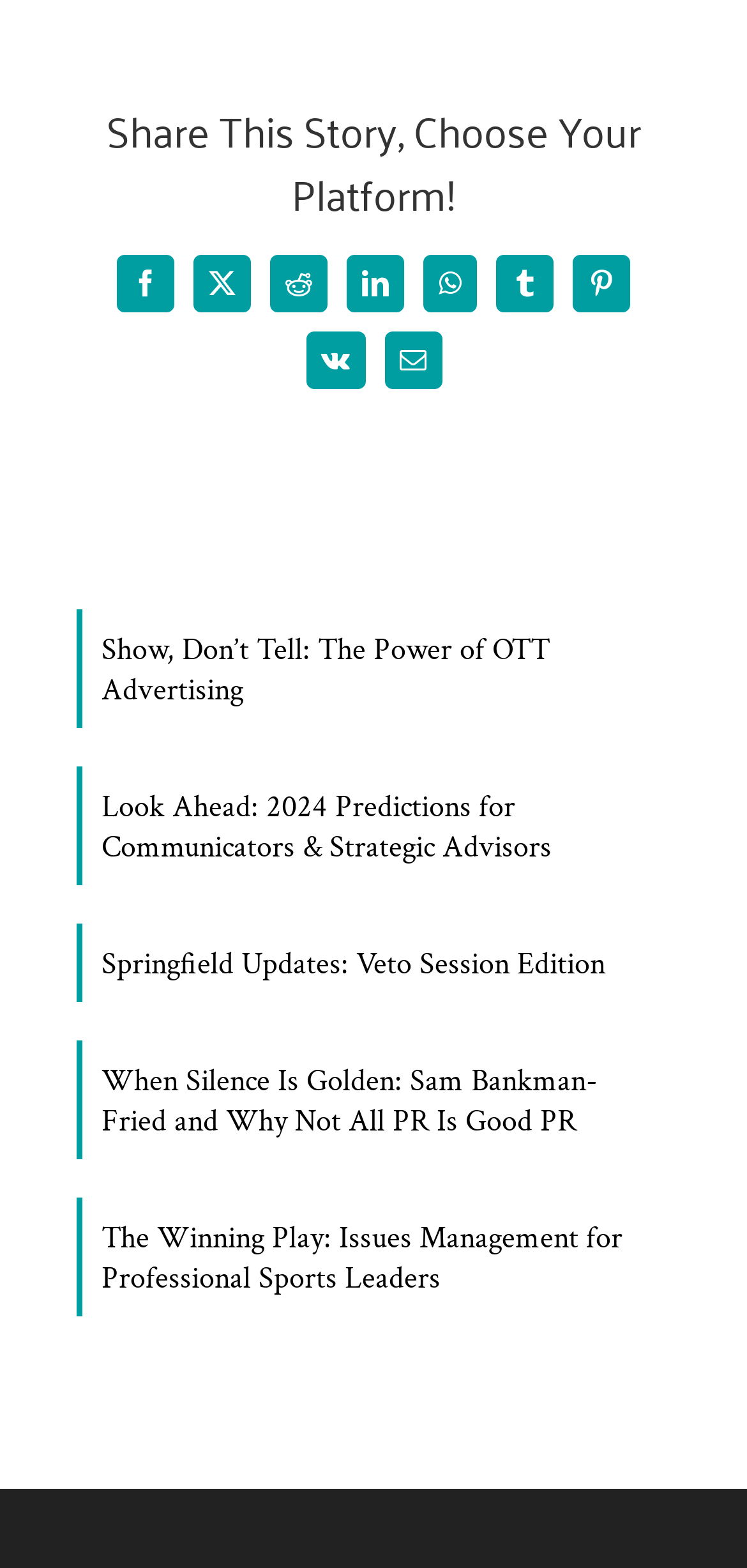Using the element description provided, determine the bounding box coordinates in the format (top-left x, top-left y, bottom-right x, bottom-right y). Ensure that all values are floating point numbers between 0 and 1. Element description: Springfield Updates: Veto Session Edition

[0.136, 0.602, 0.81, 0.628]